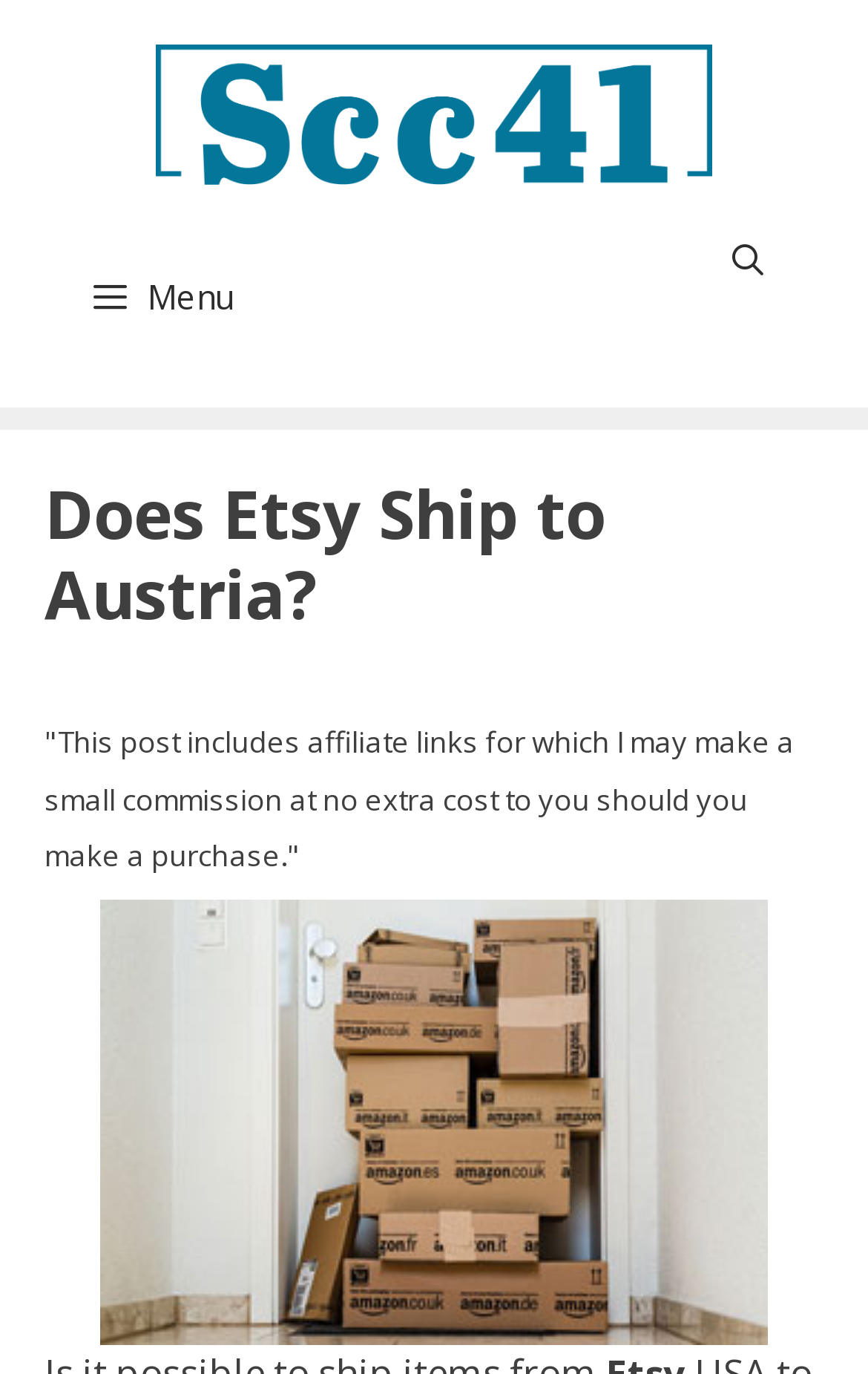Please provide a detailed answer to the question below by examining the image:
Is there a search function on this webpage?

The webpage has a link labeled 'Open Search Bar', which implies that there is a search function available on the webpage.